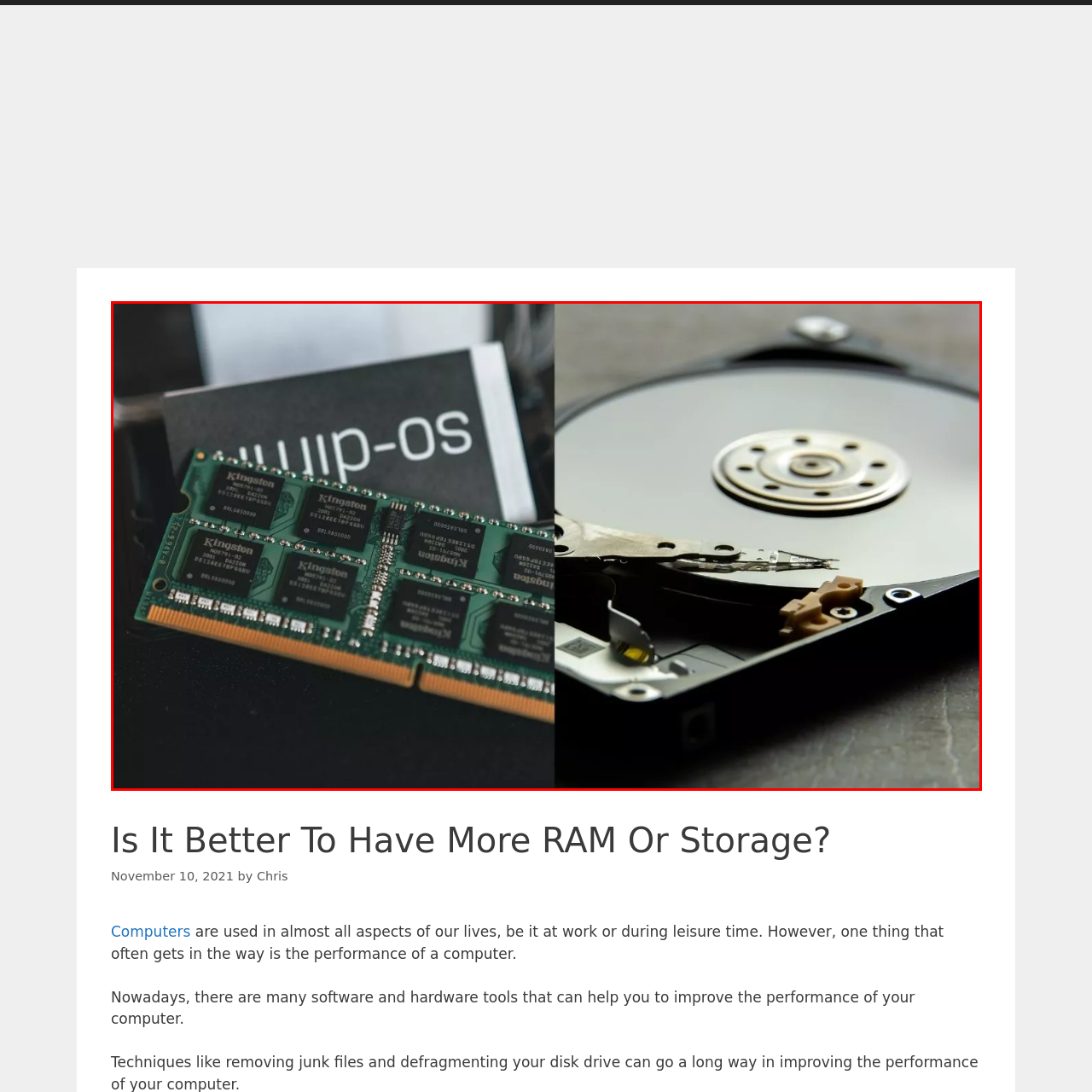Describe in detail what is happening in the image highlighted by the red border.

The image illustrates a comparison between two essential components of computer hardware: RAM and a hard disk drive (HDD). On the left side, a green RAM stick, prominently labeled "Kingston," showcases its intricate configuration of memory chips designed to enhance a computer's performance and multitasking capabilities. The right side features an open HDD, revealing its circular platter and read/write head mechanism, critical for data storage and retrieval. This visual representation highlights the ongoing debate about the significance of having sufficient RAM versus ample storage in optimizing computer performance, intricately tied to user experience in both work and leisure settings. The image is associated with the question, "Is It Better To Have More RAM Or Storage?" suggesting a thoughtful exploration of computing essentials.